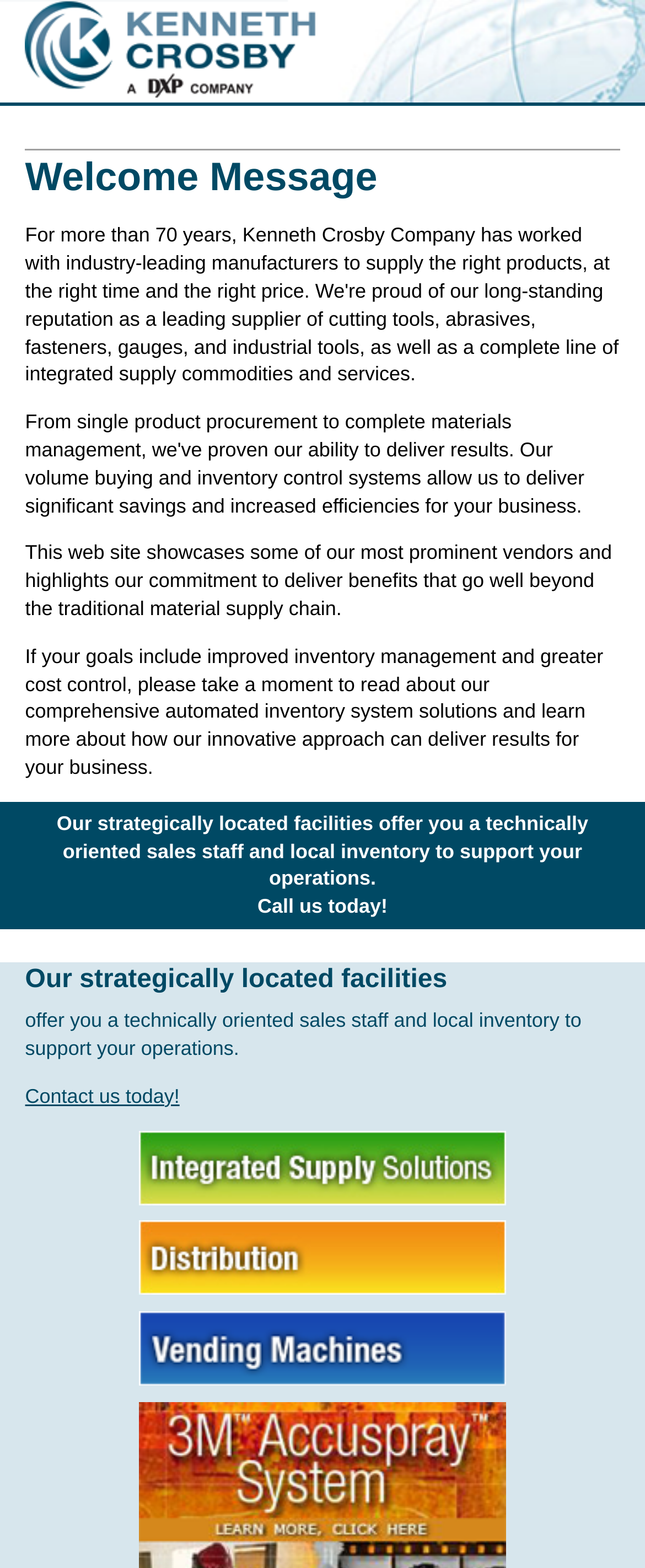How many images are there on the webpage?
Could you answer the question with a detailed and thorough explanation?

There are five images on the webpage: one for the company logo, and four for the links 'Integrated Supply Solutions', 'Distribution', 'Vending Machines', and the company logo again. These images are likely used to visually represent the company's services and facilities.